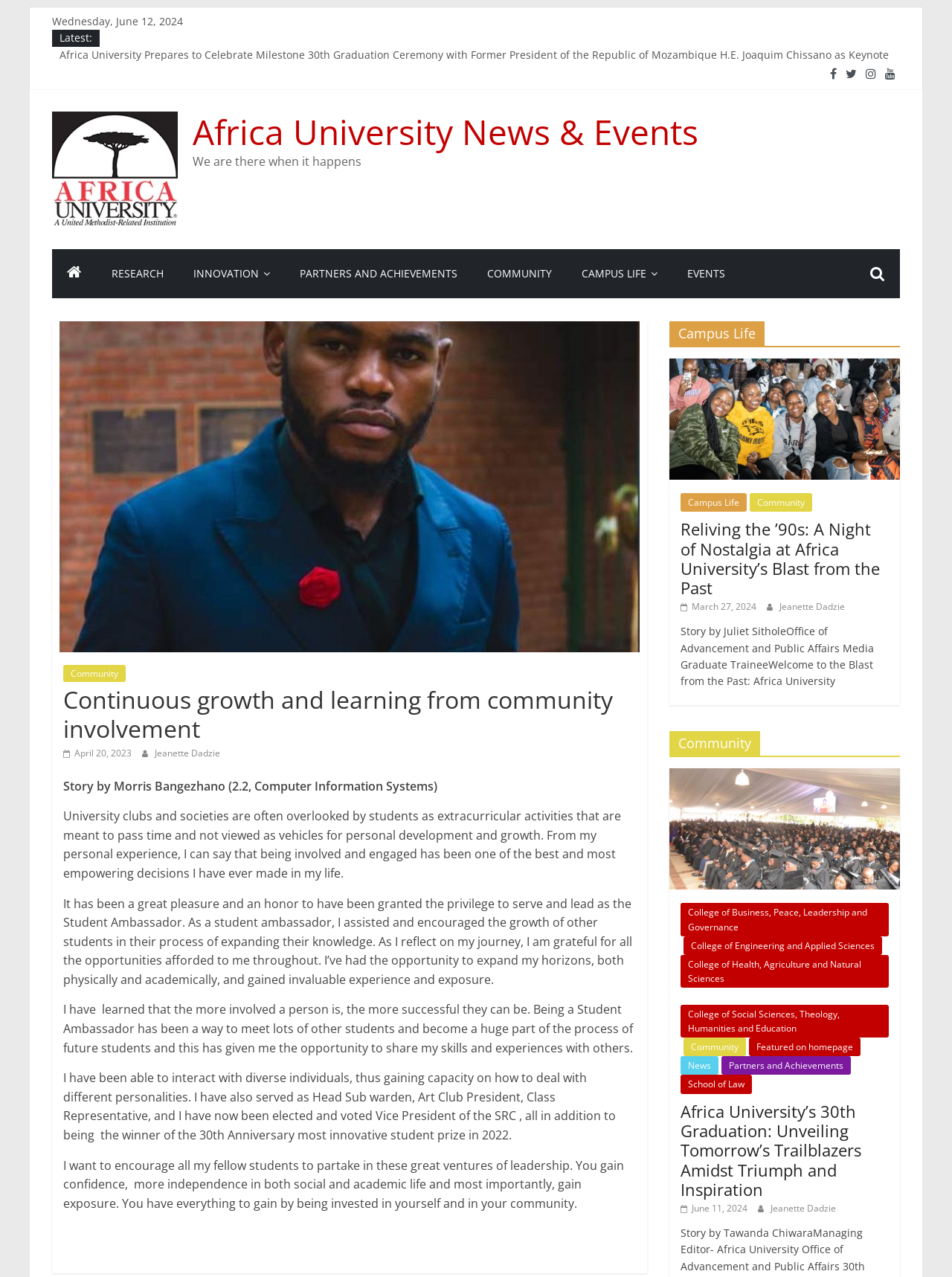Give a short answer to this question using one word or a phrase:
What is the role of Jeanette Dadzie?

Student Ambassador